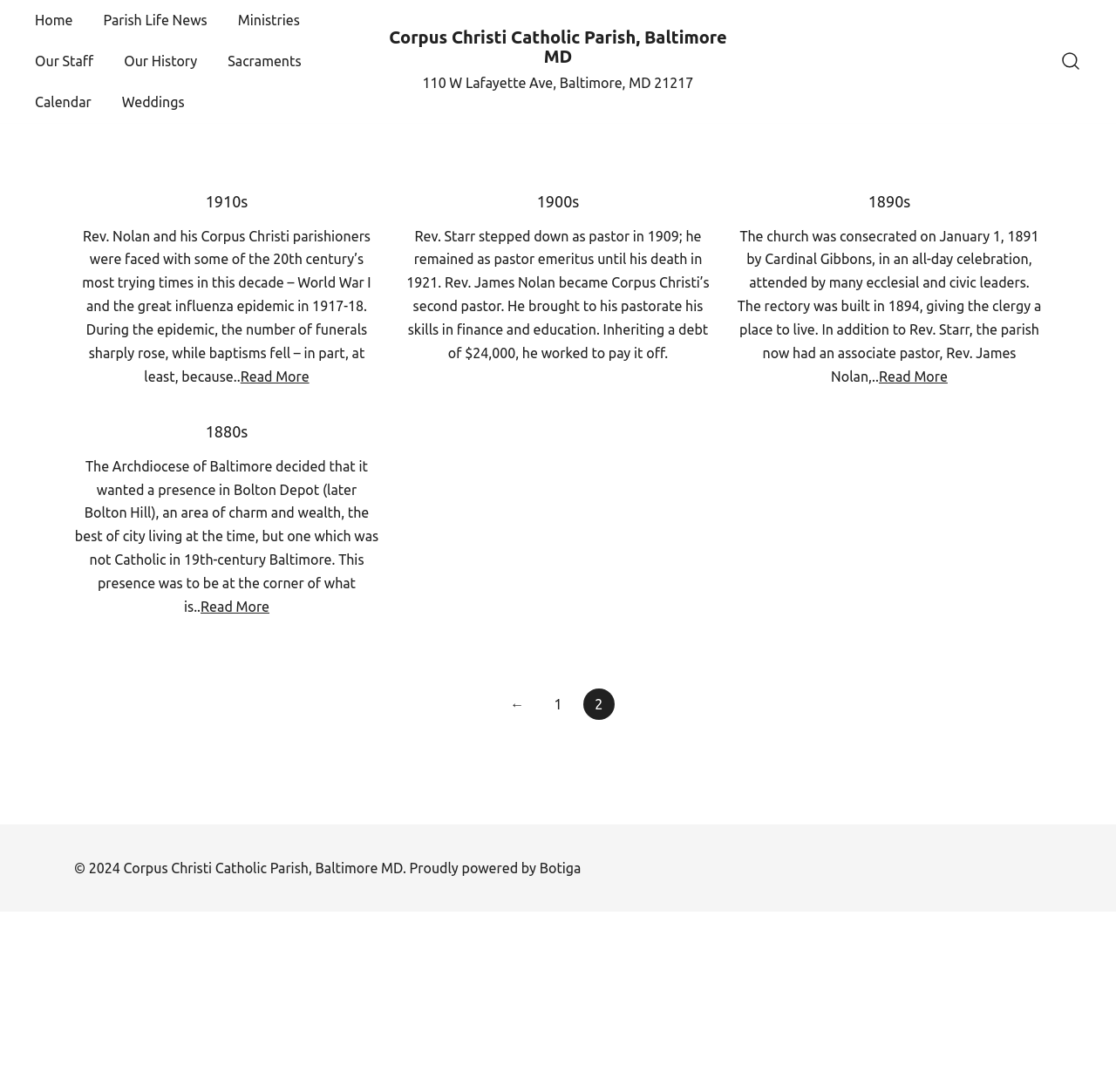Could you provide the bounding box coordinates for the portion of the screen to click to complete this instruction: "Go to page 1"?

[0.449, 0.63, 0.478, 0.659]